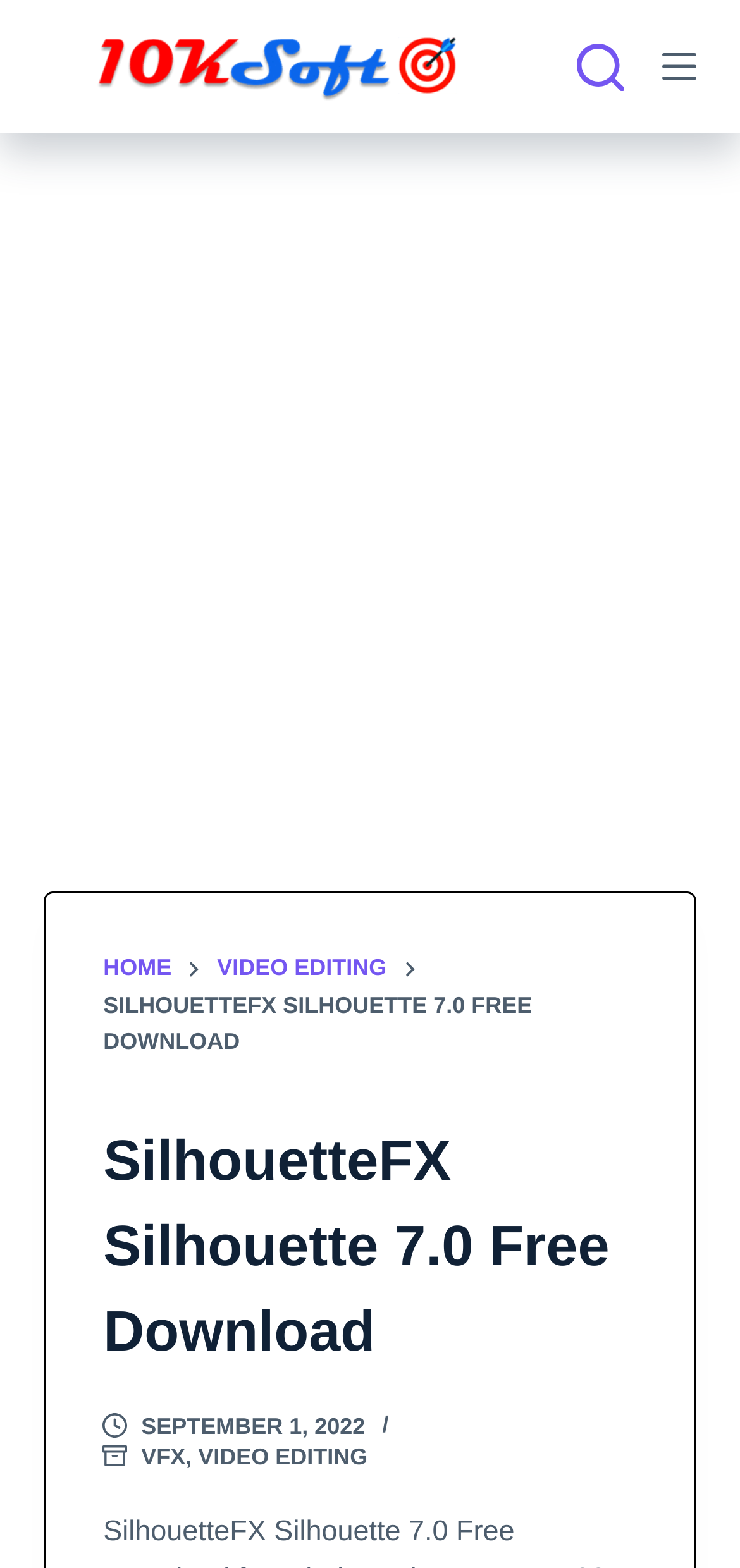Pinpoint the bounding box coordinates of the clickable element needed to complete the instruction: "search for something". The coordinates should be provided as four float numbers between 0 and 1: [left, top, right, bottom].

[0.778, 0.027, 0.843, 0.057]